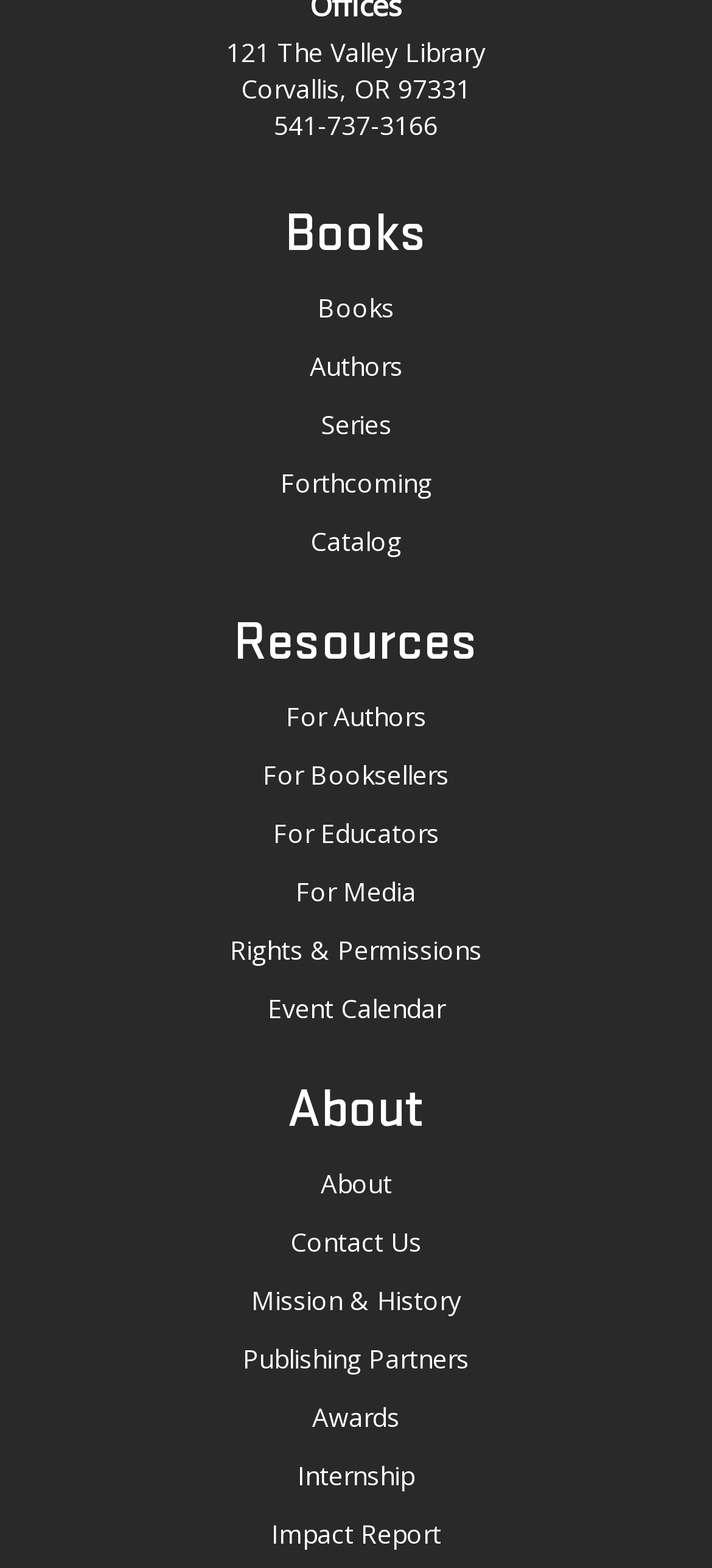Please provide a brief answer to the question using only one word or phrase: 
What is the last option under the 'Resources' navigation?

Impact Report